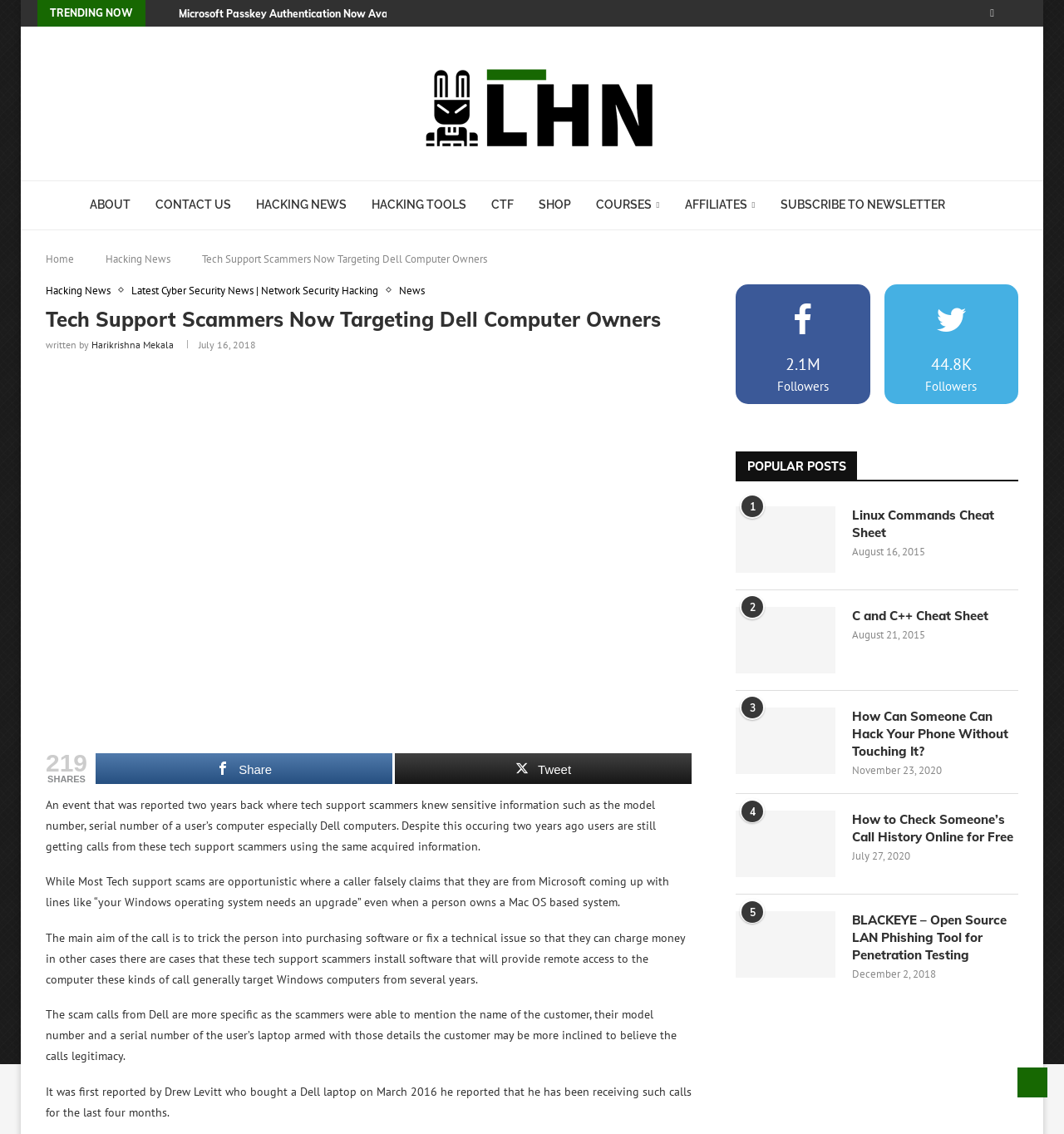Explain the webpage in detail.

This webpage appears to be a news article or blog post about tech support scammers targeting Dell computer owners. At the top of the page, there is a heading that reads "Tech Support Scammers Now Targeting Dell Computer Owners" and a link to "Hacking News" and "Latest Cyber Security News | Network Security Hacking". Below this, there is a brief summary of the article, which mentions that tech support scammers have been targeting Dell computer owners, using sensitive information such as model numbers and serial numbers to trick them into purchasing software or fixing technical issues.

To the left of the article, there is a sidebar with links to various categories, including "ABOUT", "CONTACT US", "HACKING NEWS", "HACKING TOOLS", "CTF", "SHOP", and "COURSES". There is also a search bar at the top right corner of the page.

The main article is divided into several paragraphs, with headings and subheadings that break up the text. The article discusses how tech support scammers have been using specific information about Dell computers to target their owners, and how this scam has been ongoing for several years.

Below the article, there are several links to popular posts, including "Linux Commands Cheat Sheet", "C and C++ Cheat Sheet", and "How Can Someone Can Hack Your Phone Without Touching It?". Each of these links has a heading and a timestamp indicating when the post was published.

At the bottom of the page, there are several social media links, including Facebook, Twitter, and LinkedIn, as well as a link to subscribe to a newsletter. There is also a section that displays the number of shares and likes for the article.